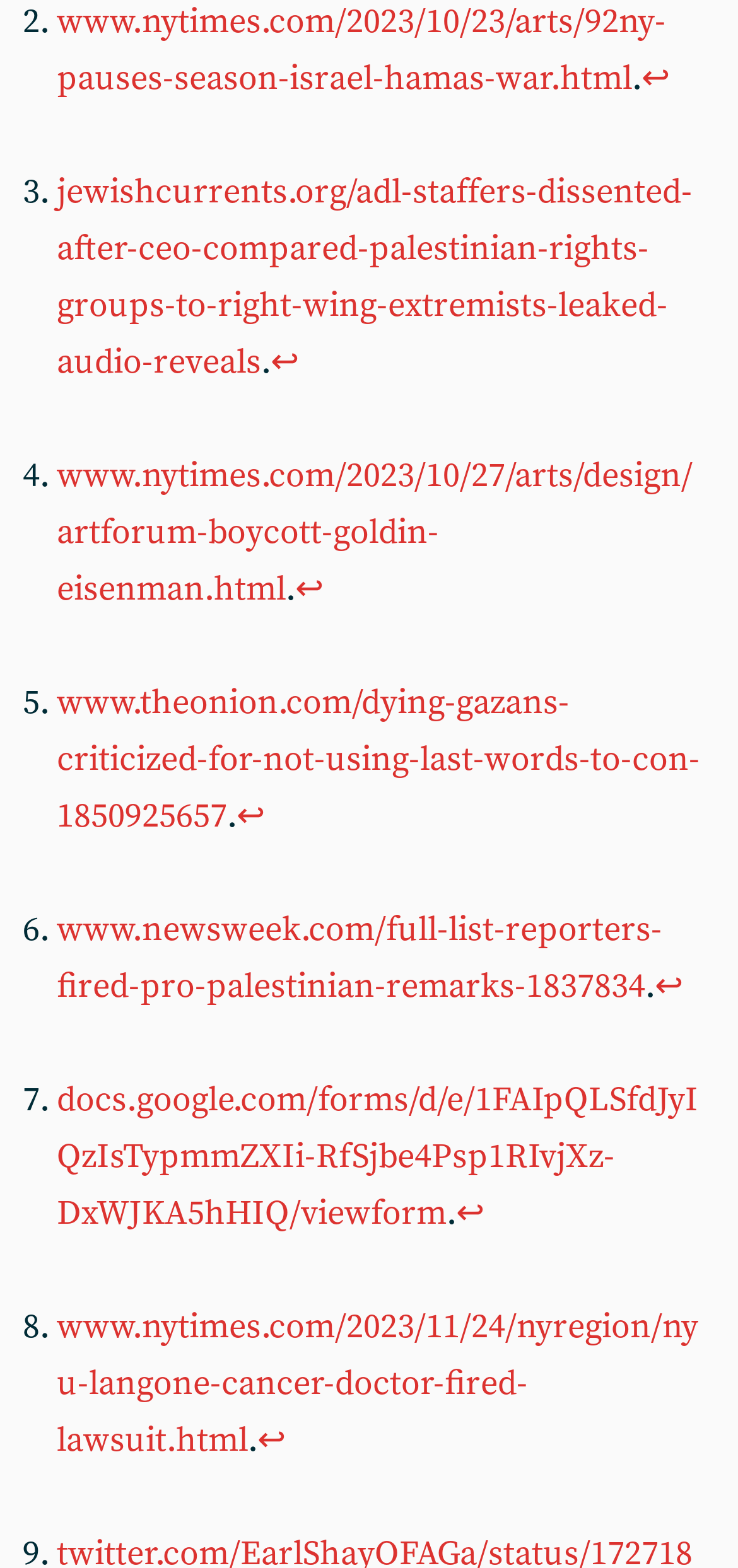Please identify the bounding box coordinates of the region to click in order to complete the task: "go to the Jewish Currents website". The coordinates must be four float numbers between 0 and 1, specified as [left, top, right, bottom].

[0.077, 0.109, 0.938, 0.245]